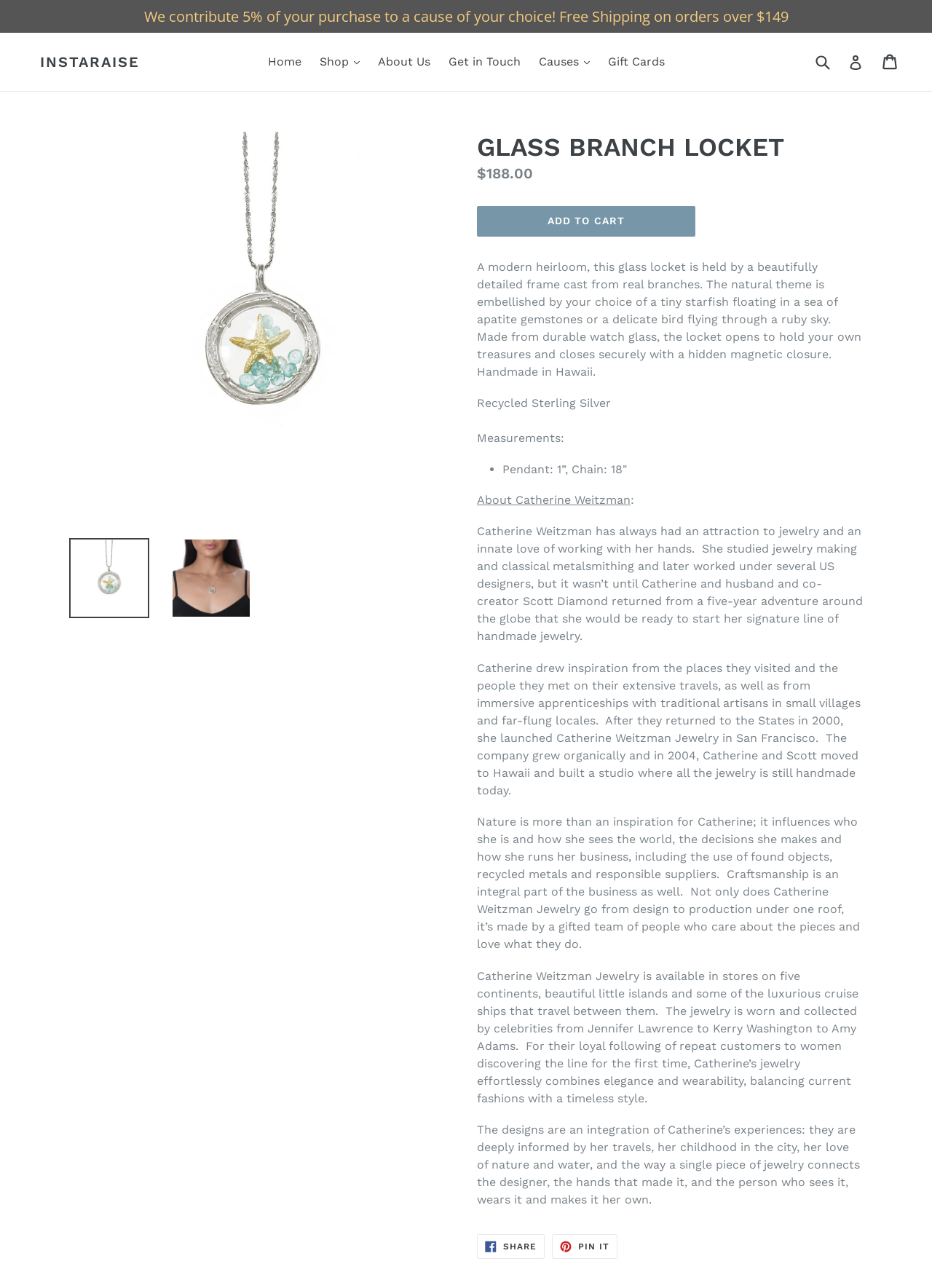Give a detailed account of the webpage's layout and content.

This webpage is about a product called the "Glass Branch Locket" from Instaraise. At the top of the page, there is a navigation menu with links to "Home", "Shop", "About Us", "Get in Touch", "Causes", and "Gift Cards". On the right side of the navigation menu, there is a search bar and a "Log in" and "Cart" link.

Below the navigation menu, there is a large image of the Glass Branch Locket, which takes up most of the top half of the page. To the left of the image, there are three smaller images of the locket from different angles.

Below the images, there is a heading that reads "Glass Branch Locket" and a description of the product, which explains that it is a modern heirloom made from durable watch glass and features a beautifully detailed frame cast from real branches. The description also mentions that the locket opens to hold treasures and closes securely with a hidden magnetic closure.

To the right of the description, there is a section with the product's price, "$188.00", and an "Add to Cart" button. Below this section, there is a detailed description of the product's features, including the materials used and the measurements.

Further down the page, there is a section about the designer, Catherine Weitzman, which includes a brief biography and information about her inspiration and design process. The section also mentions that the jewelry is made from found objects, recycled metals, and responsible suppliers, and that the company is committed to craftsmanship and sustainability.

At the bottom of the page, there are links to share the product on Facebook and Pinterest.